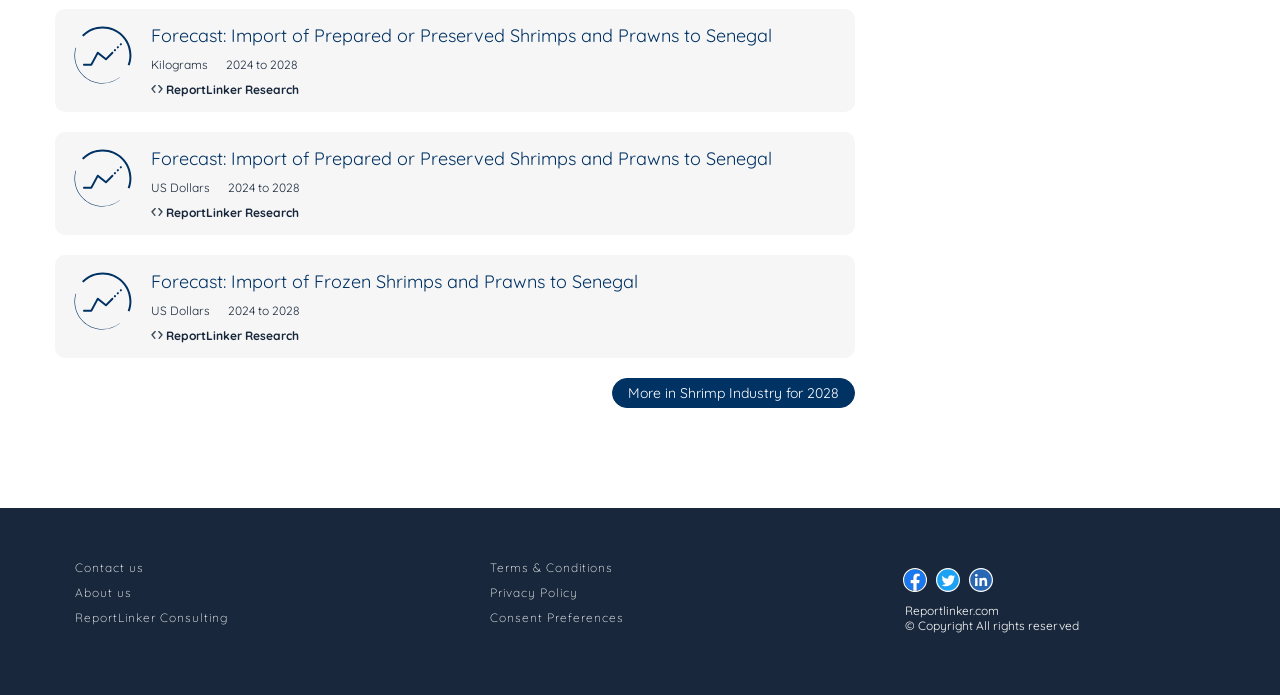What is the unit of measurement for the forecast?
Answer the question in as much detail as possible.

The webpage provides forecasts for the import of prepared or preserved shrimps and prawns, and frozen shrimps and prawns to Senegal. The unit of measurement for these forecasts is mentioned as 'Kilograms' and 'US Dollars' respectively, as seen in the StaticText elements with IDs 275 and 280.